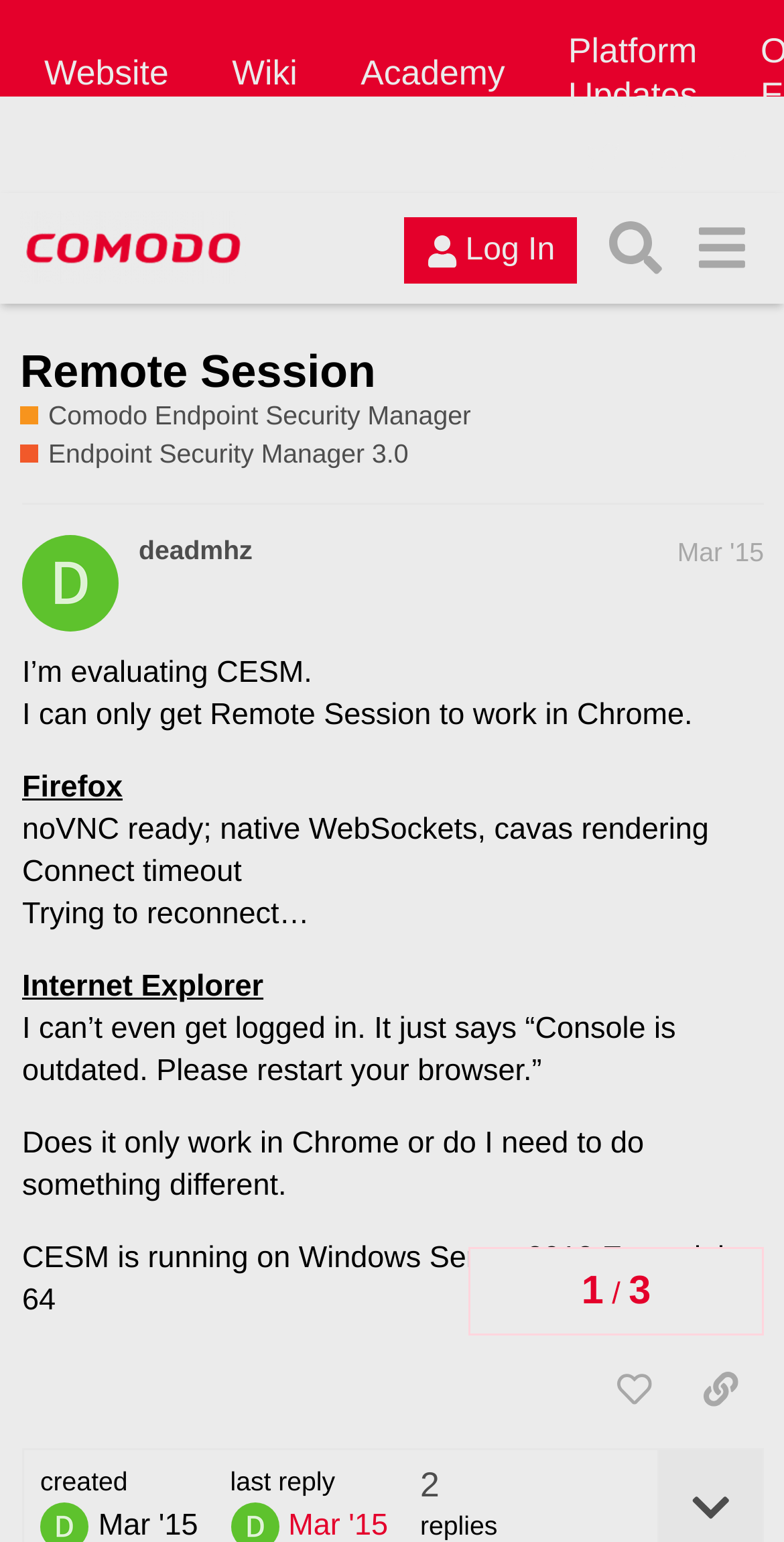Construct a thorough caption encompassing all aspects of the webpage.

The webpage is a forum discussion page titled "Remote Session - Comodo Endpoint Security Manager / Endpoint Security Manager 3.0 - Comodo Forum". At the top, there is a header section with several links, including "Website", "Wiki", "Academy", and "Platform Updates". Below this, there is another header section with a link to "Comodo Forum" accompanied by an image, a "Log In" button, a "Search" button, and a menu button.

The main content of the page is a discussion thread with a heading "Remote Session" followed by a series of links and text paragraphs. The discussion thread starts with a post by "deadmhz" in March 2015, which describes an issue with evaluating CESM (Comodo Endpoint Security Manager) and only being able to get Remote Session to work in Chrome. The post also mentions issues with Firefox and Internet Explorer.

Below the initial post, there are several buttons, including "like this post" and "share a link to this post". There is also a "topic progress" navigation section with headings and static text indicating the progress of the discussion thread. At the bottom of the page, there are static text elements displaying information such as "created" and "replies".